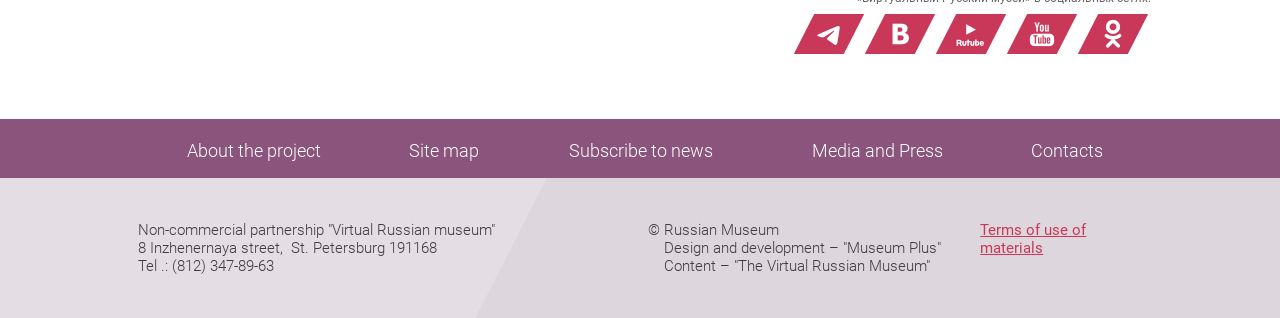Please identify the bounding box coordinates of the clickable area that will allow you to execute the instruction: "Read the blog".

None